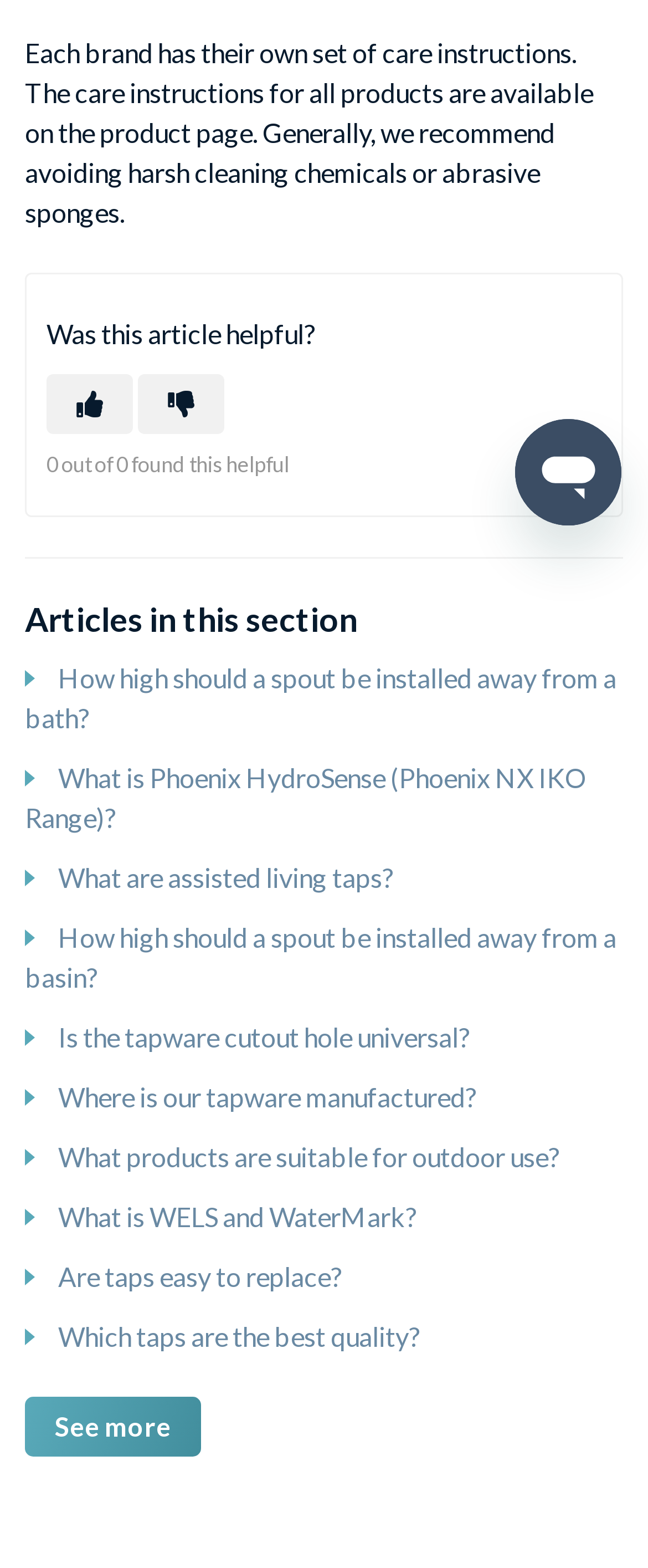Identify the bounding box coordinates for the UI element described as follows: "Reward Points". Ensure the coordinates are four float numbers between 0 and 1, formatted as [left, top, right, bottom].

None